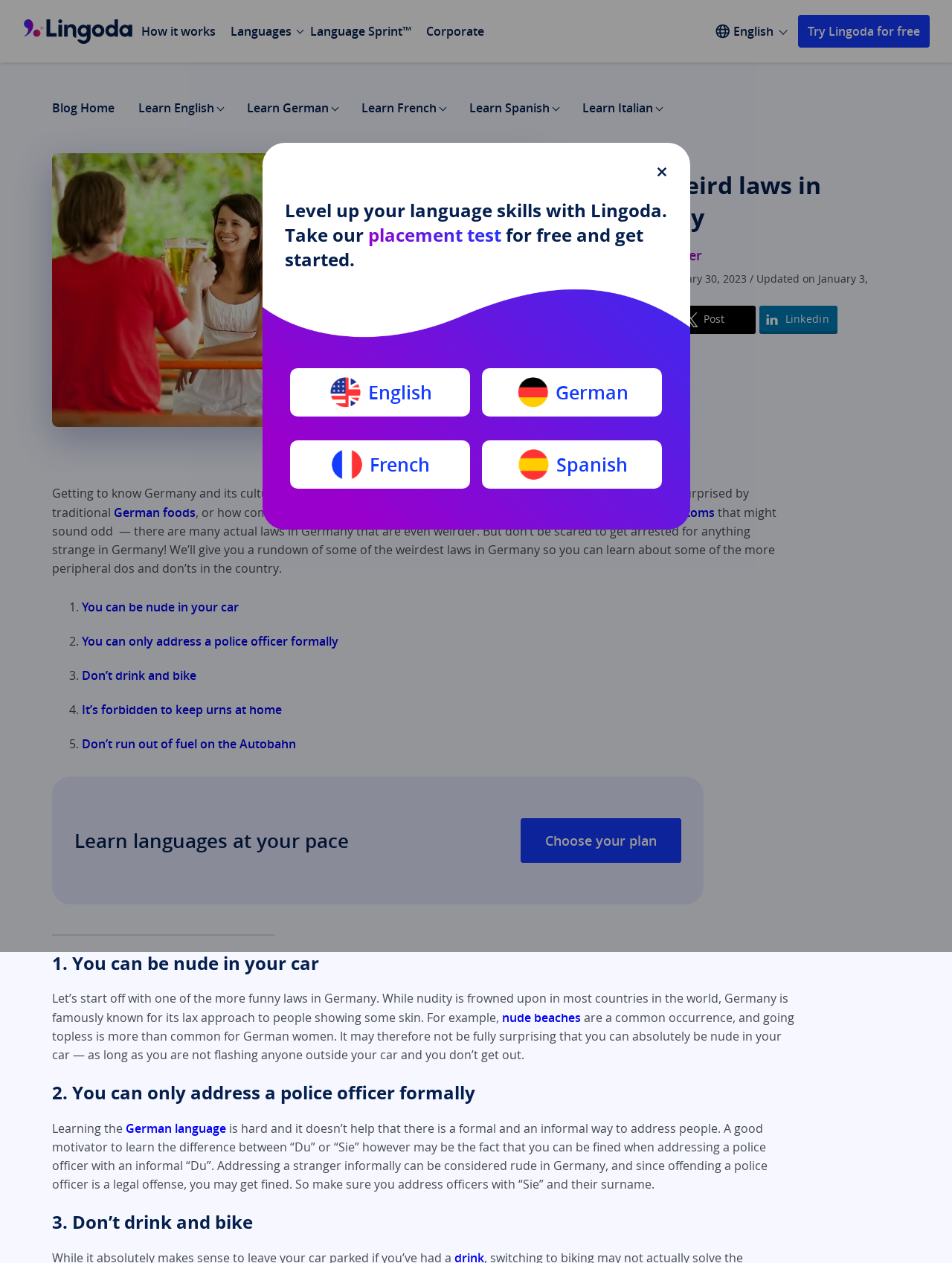How many weird laws are listed in the article?
Based on the screenshot, answer the question with a single word or phrase.

5